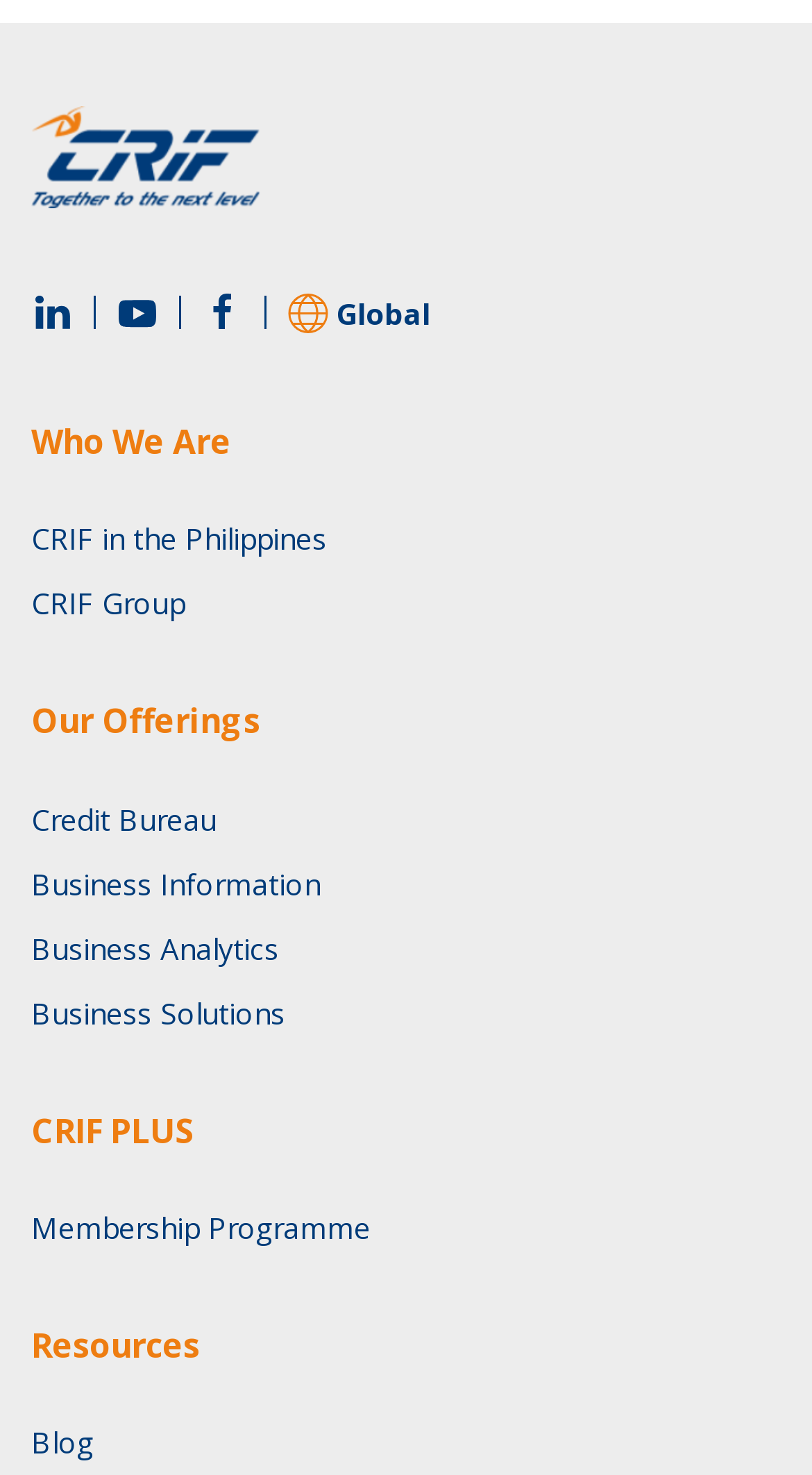Provide the bounding box coordinates of the HTML element described as: "Business Information". The bounding box coordinates should be four float numbers between 0 and 1, i.e., [left, top, right, bottom].

[0.038, 0.577, 0.962, 0.621]